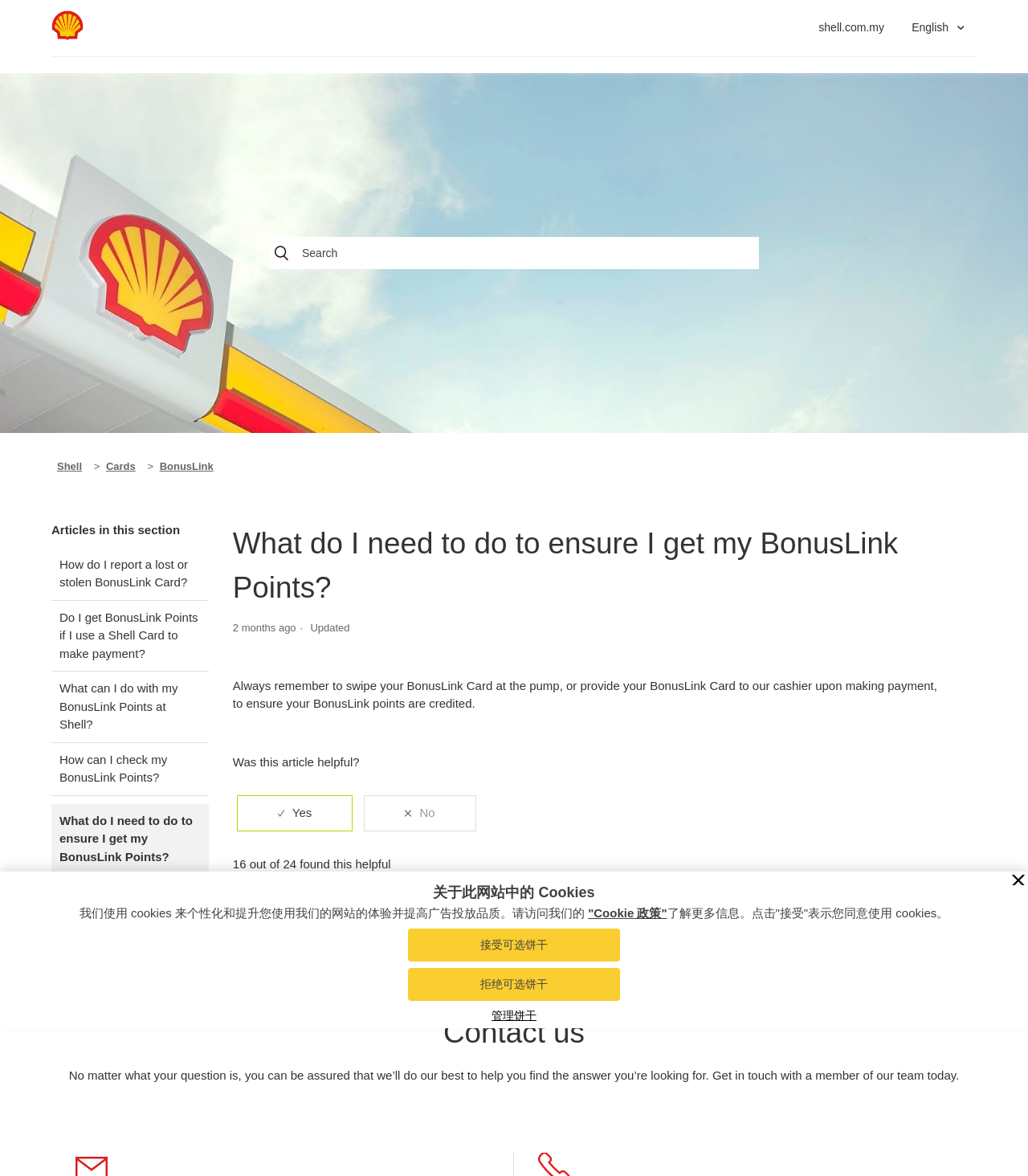What is the rating of this article?
Refer to the screenshot and answer in one word or phrase.

16 out of 24